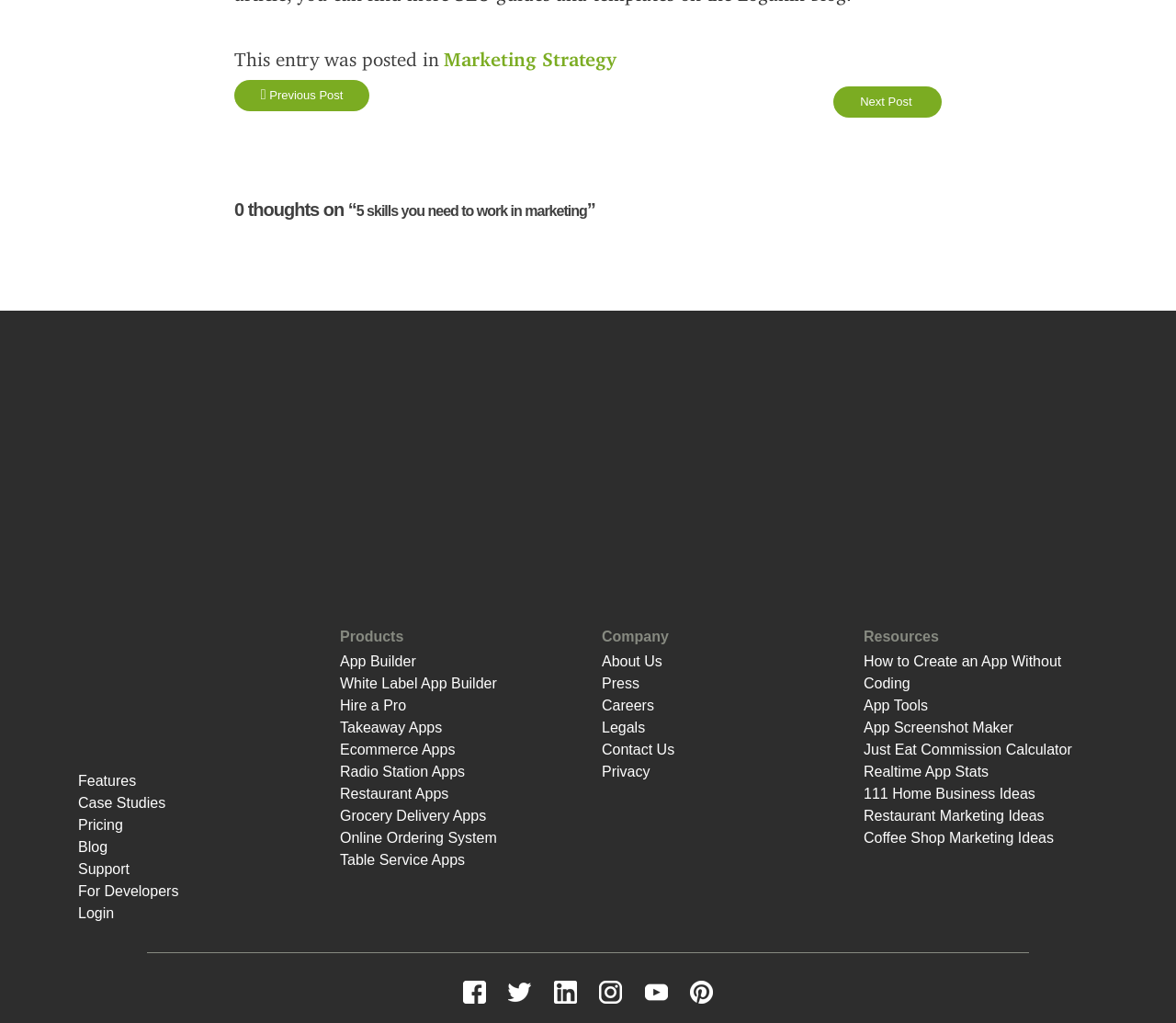Pinpoint the bounding box coordinates of the area that should be clicked to complete the following instruction: "Go to the 'Pricing' page". The coordinates must be given as four float numbers between 0 and 1, i.e., [left, top, right, bottom].

[0.066, 0.799, 0.105, 0.814]